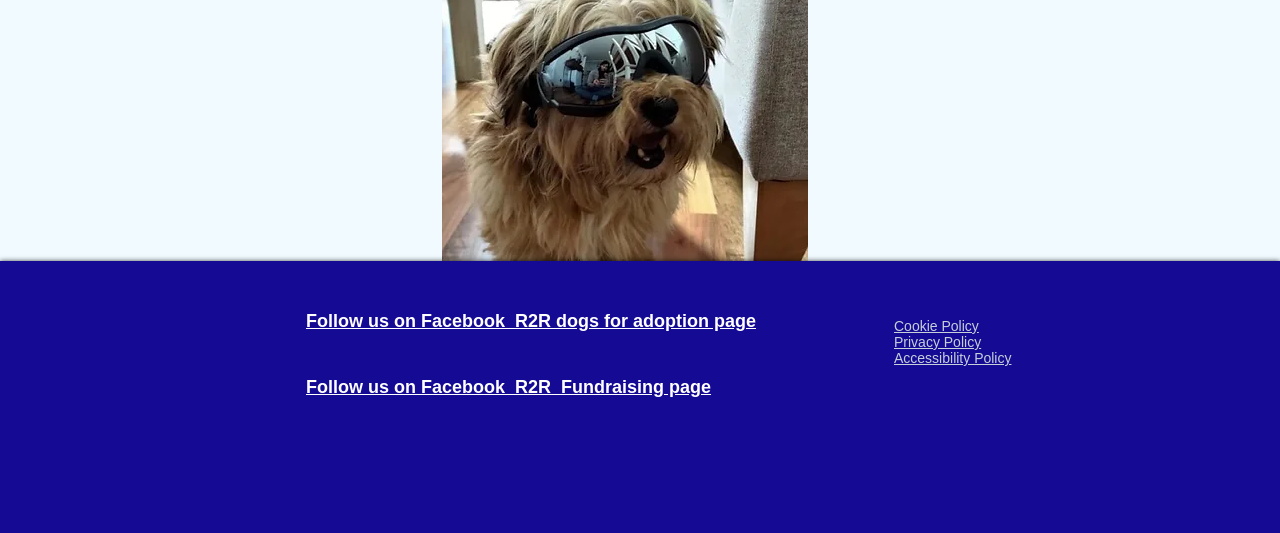What is the purpose of the links with the text 'Follow us on Facebook'?
Refer to the image and respond with a one-word or short-phrase answer.

To follow on Facebook